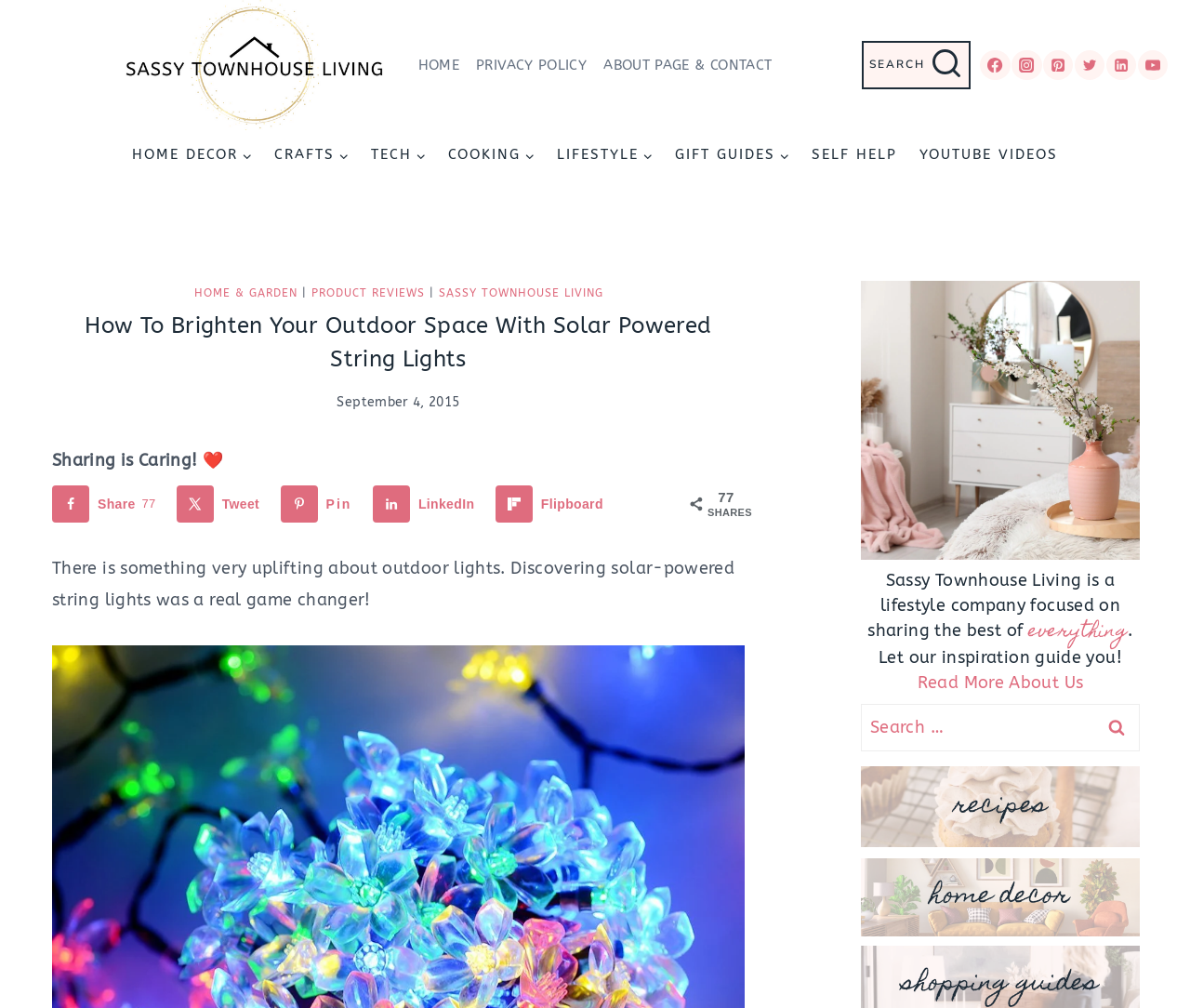Locate the bounding box of the UI element described in the following text: "Flipboard".

[0.416, 0.482, 0.514, 0.519]